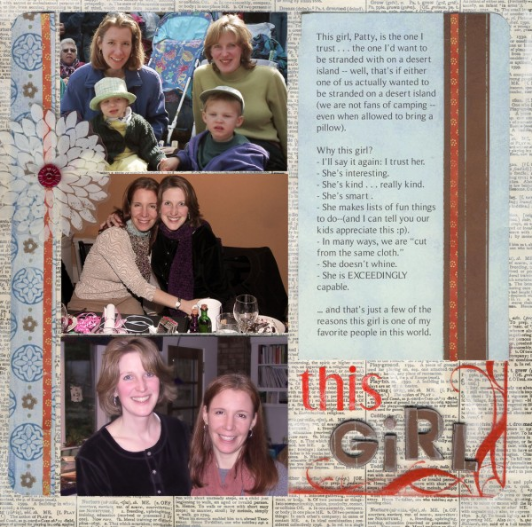Use the information in the screenshot to answer the question comprehensively: What is the tone of the narrative accompanying the photographs?

The caption describes the narrative as expressing deep trust and affection for Patty, highlighting her qualities and importance in the author's life, which suggests an affectionate tone.